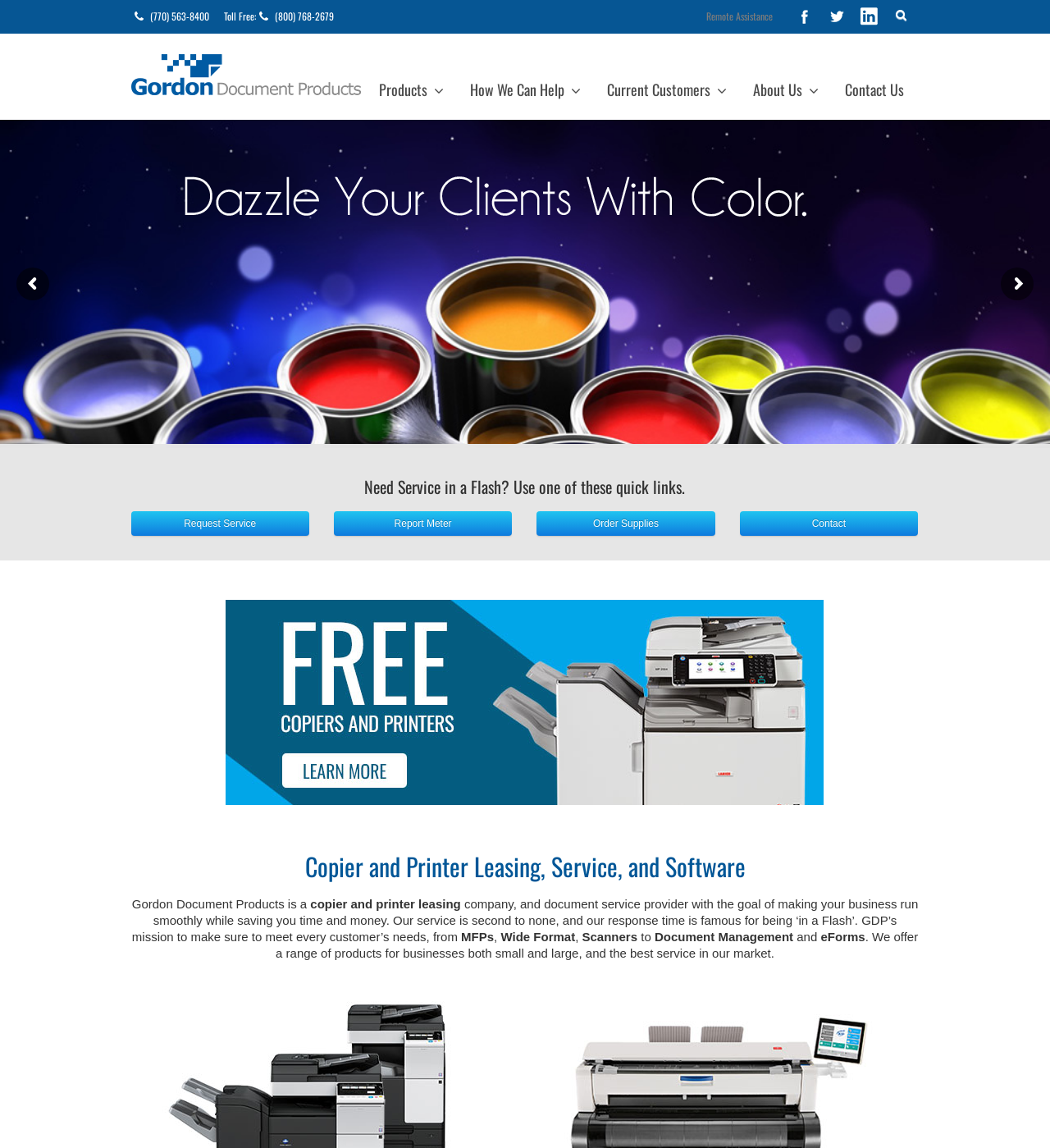Identify the bounding box coordinates necessary to click and complete the given instruction: "Contact Steppe Nomads".

None